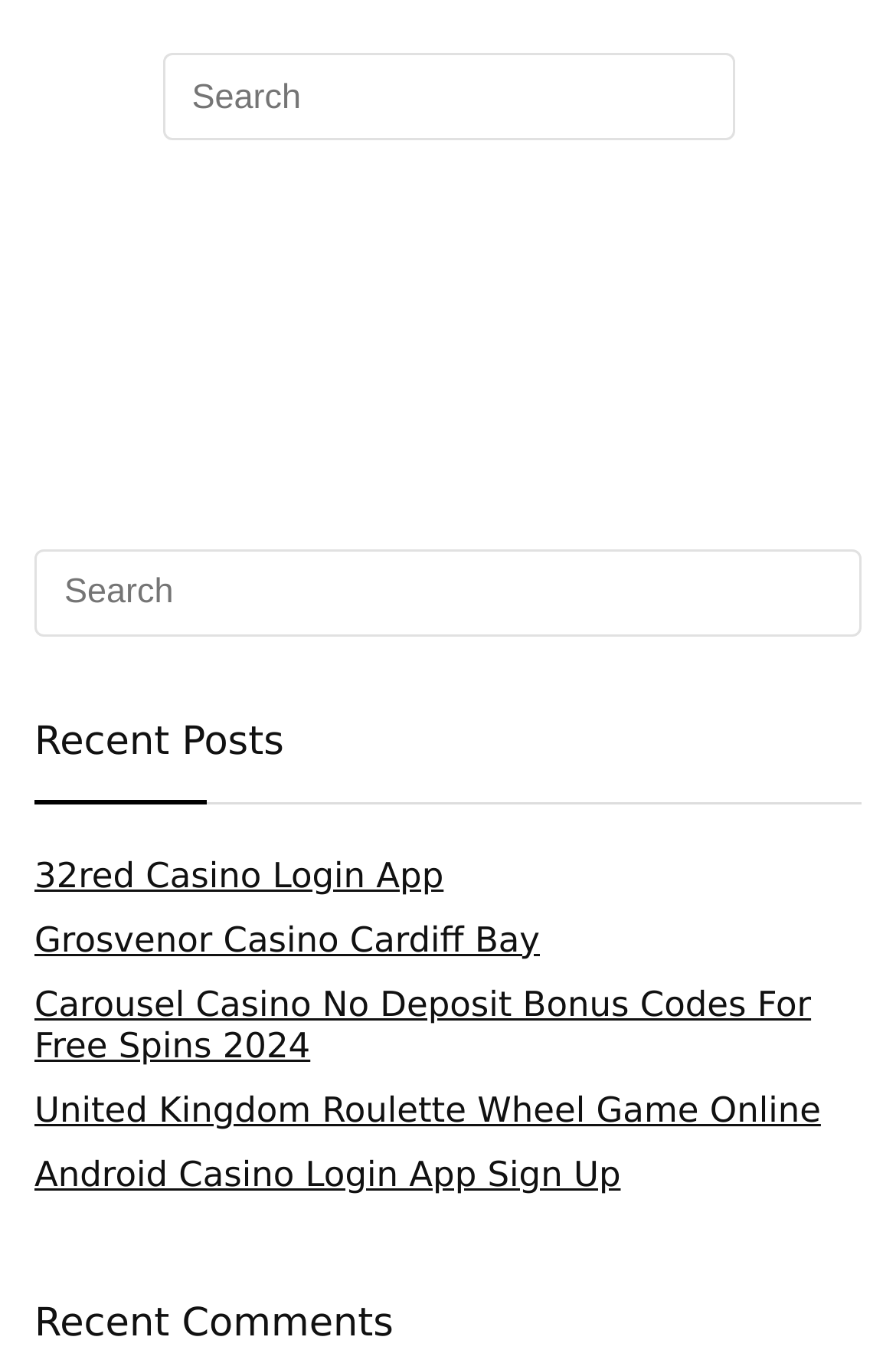Provide the bounding box coordinates of the HTML element described as: "name="s" placeholder="Search"". The bounding box coordinates should be four float numbers between 0 and 1, i.e., [left, top, right, bottom].

[0.038, 0.407, 0.962, 0.471]